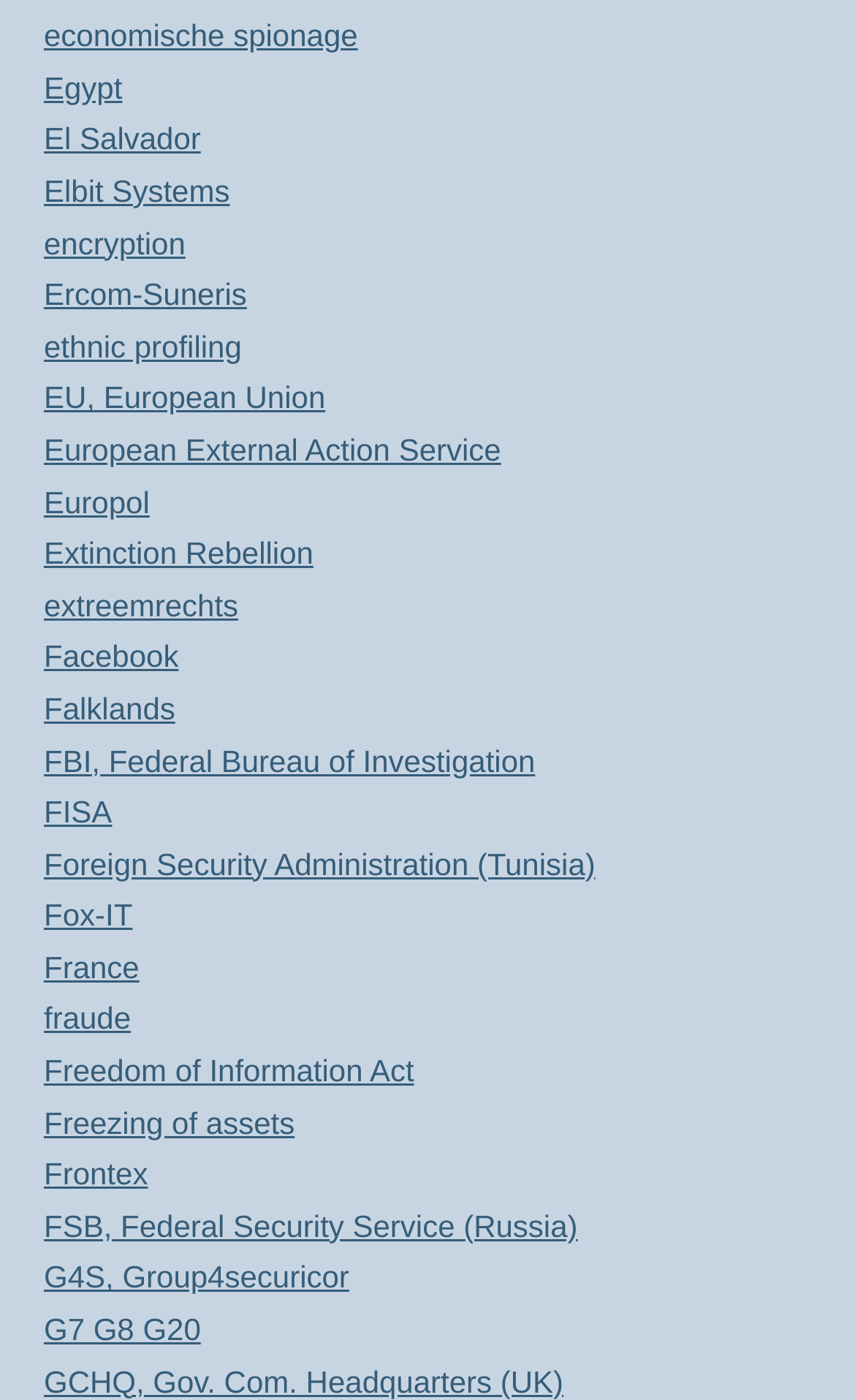Reply to the question below using a single word or brief phrase:
Is there a link to Facebook on this webpage?

Yes